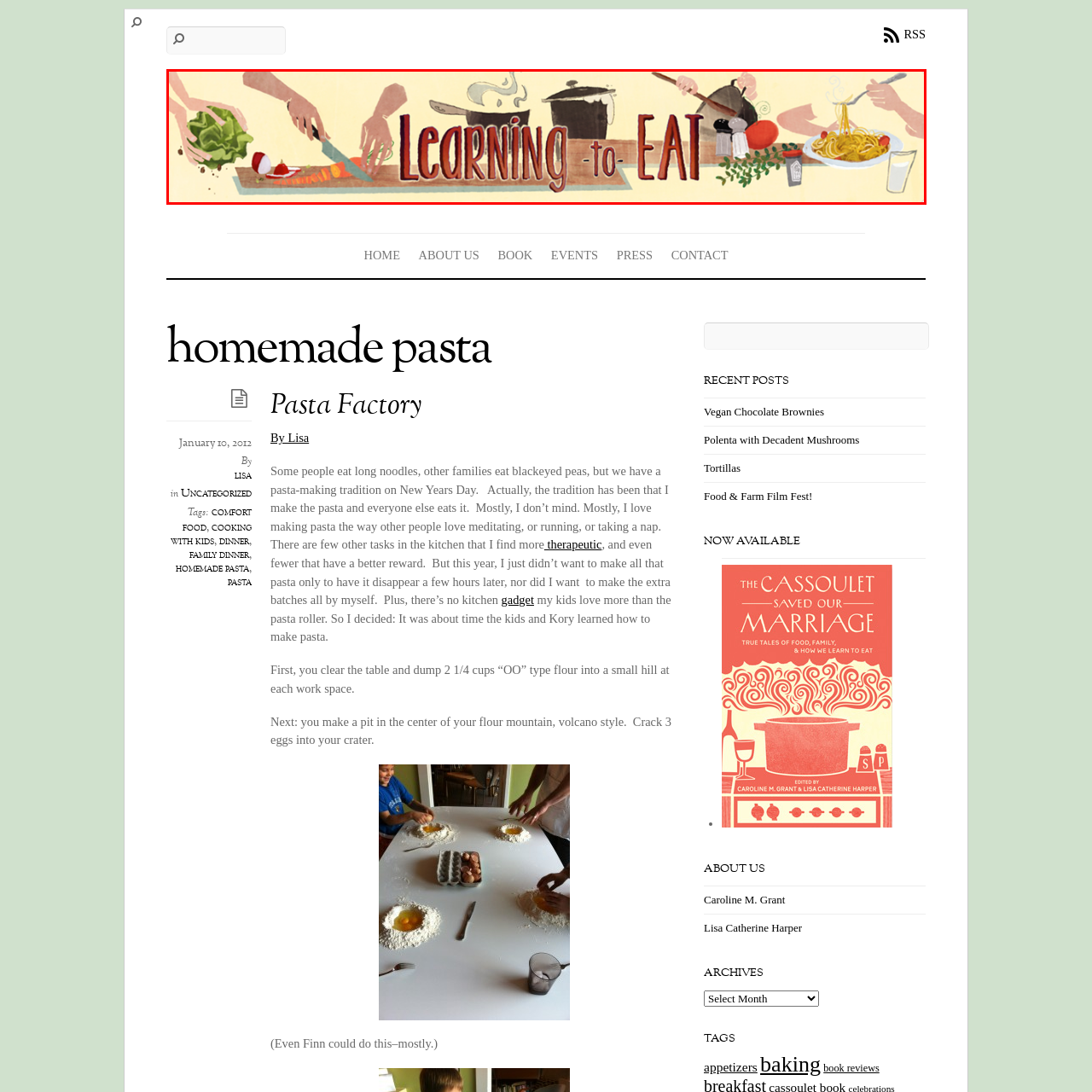Observe the visual content surrounded by a red rectangle, What type of produce is arranged alongside the pasta? Respond using just one word or a short phrase.

Lettuce and tomatoes